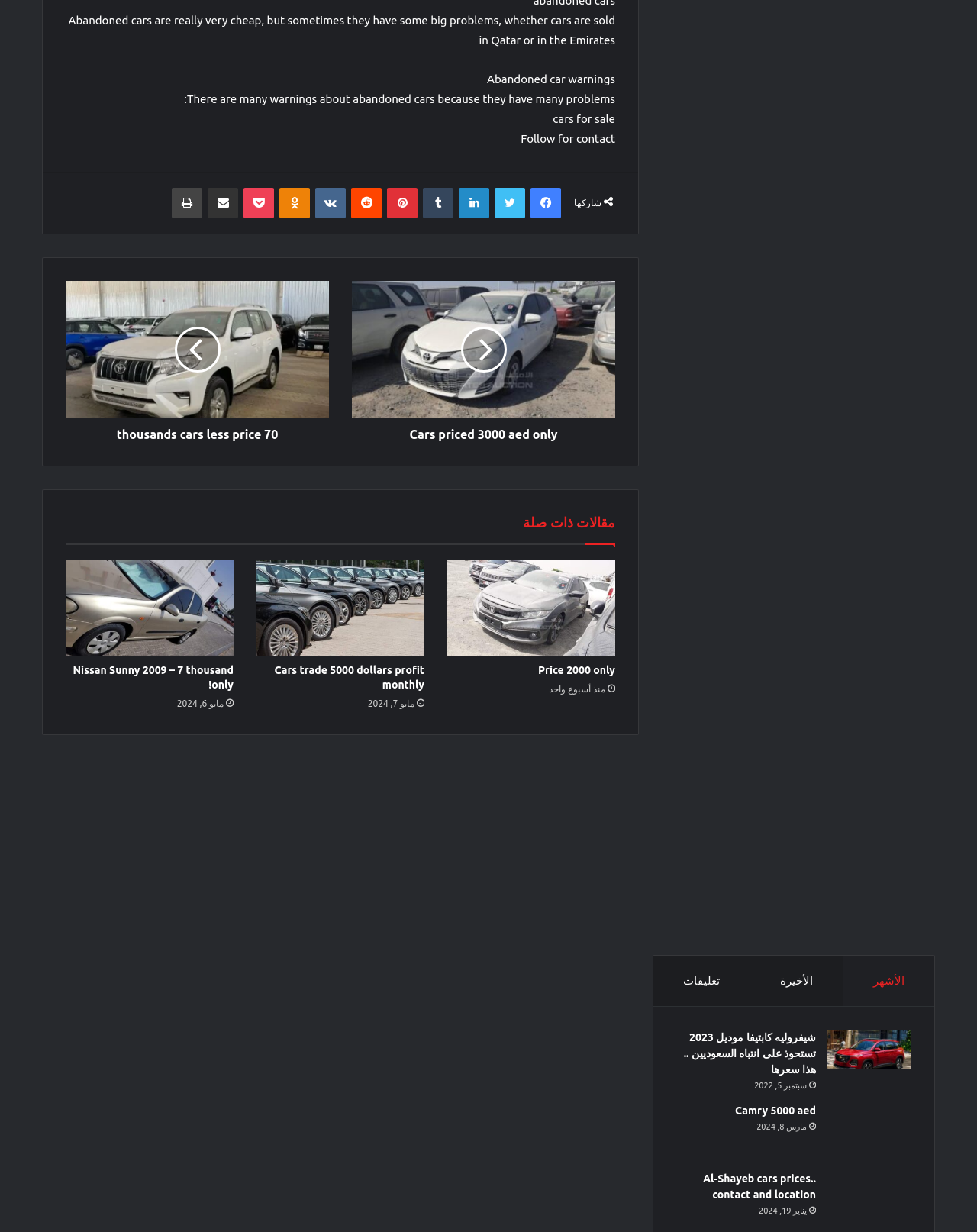Predict the bounding box for the UI component with the following description: "aria-label="Corolla 2009 only 8K"".

[0.512, 0.919, 0.578, 0.949]